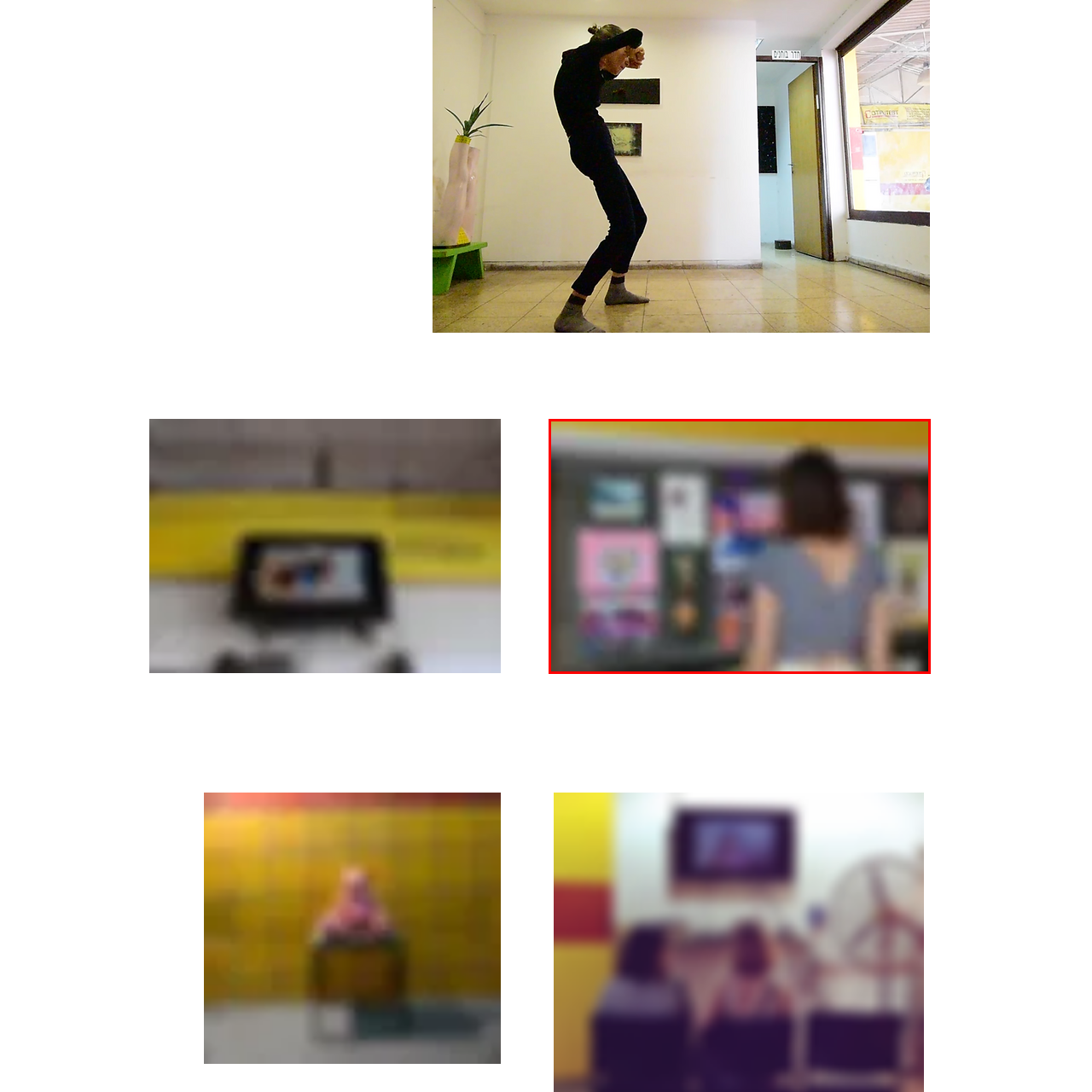Review the part of the image encased in the red box and give an elaborate answer to the question posed: What is the dominant color of the wall?

The caption describes the wall as having a warm yellow color, which implies that yellow is the primary or dominant color of the wall, adding a cheerful touch to the setting.